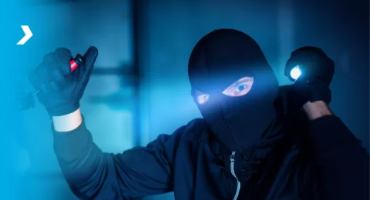Offer a detailed explanation of what is happening in the image.

The image depicts a masked individual wearing a black hoodie and gloves, holding a small knife in one hand and a flashlight in the other. The lighting creates a dramatic blue hue, emphasizing the figure against a blurred background, likely intended to convey a sense of danger or the act of committing a crime. This imagery is associated with the article titled "How To Avoid Cargo Theft," highlighting the increasing threat of cargo theft in the logistics industry, particularly during a surge of incidents in recent times. This article aims to educate readers on preventive measures against such risks.